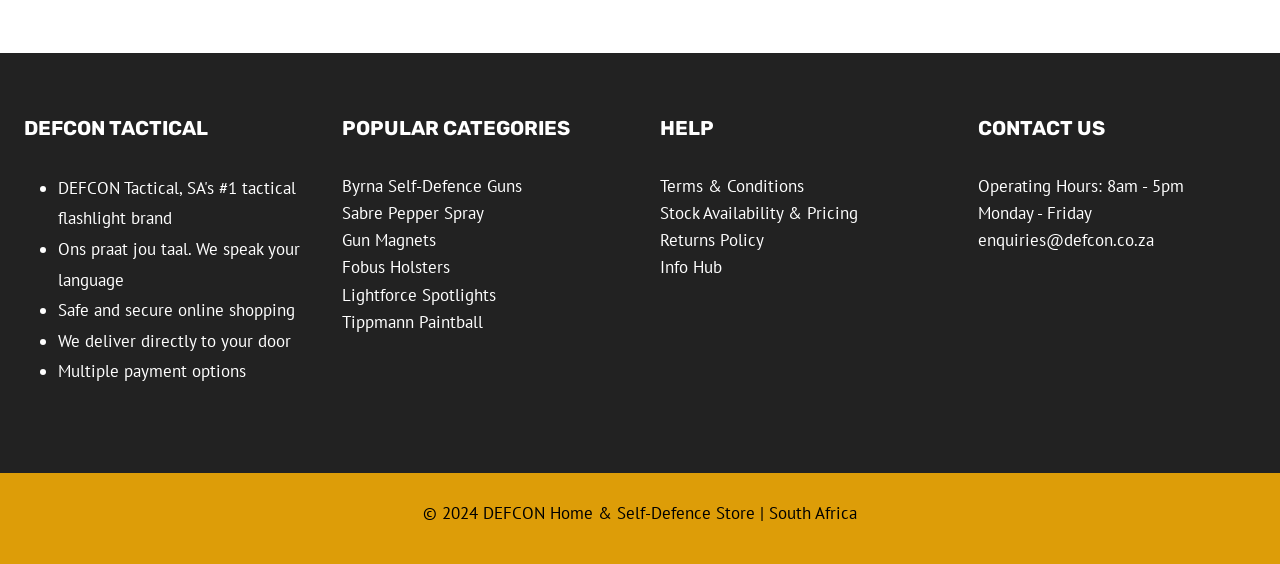Using the element description: "Sabre Pepper Spray", determine the bounding box coordinates for the specified UI element. The coordinates should be four float numbers between 0 and 1, [left, top, right, bottom].

[0.267, 0.358, 0.378, 0.397]